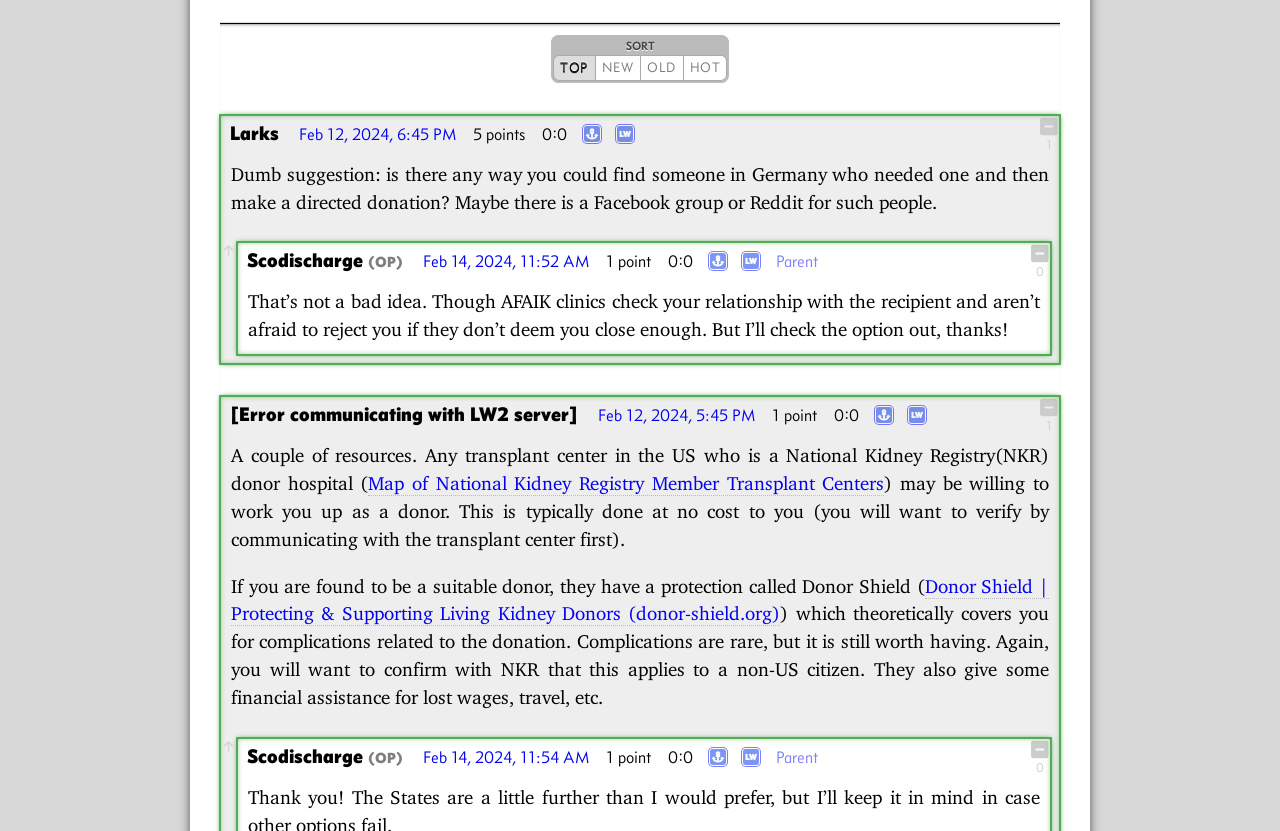Please identify the bounding box coordinates of the element on the webpage that should be clicked to follow this instruction: "Collapse the comment thread". The bounding box coordinates should be given as four float numbers between 0 and 1, formatted as [left, top, right, bottom].

[0.812, 0.14, 0.827, 0.164]